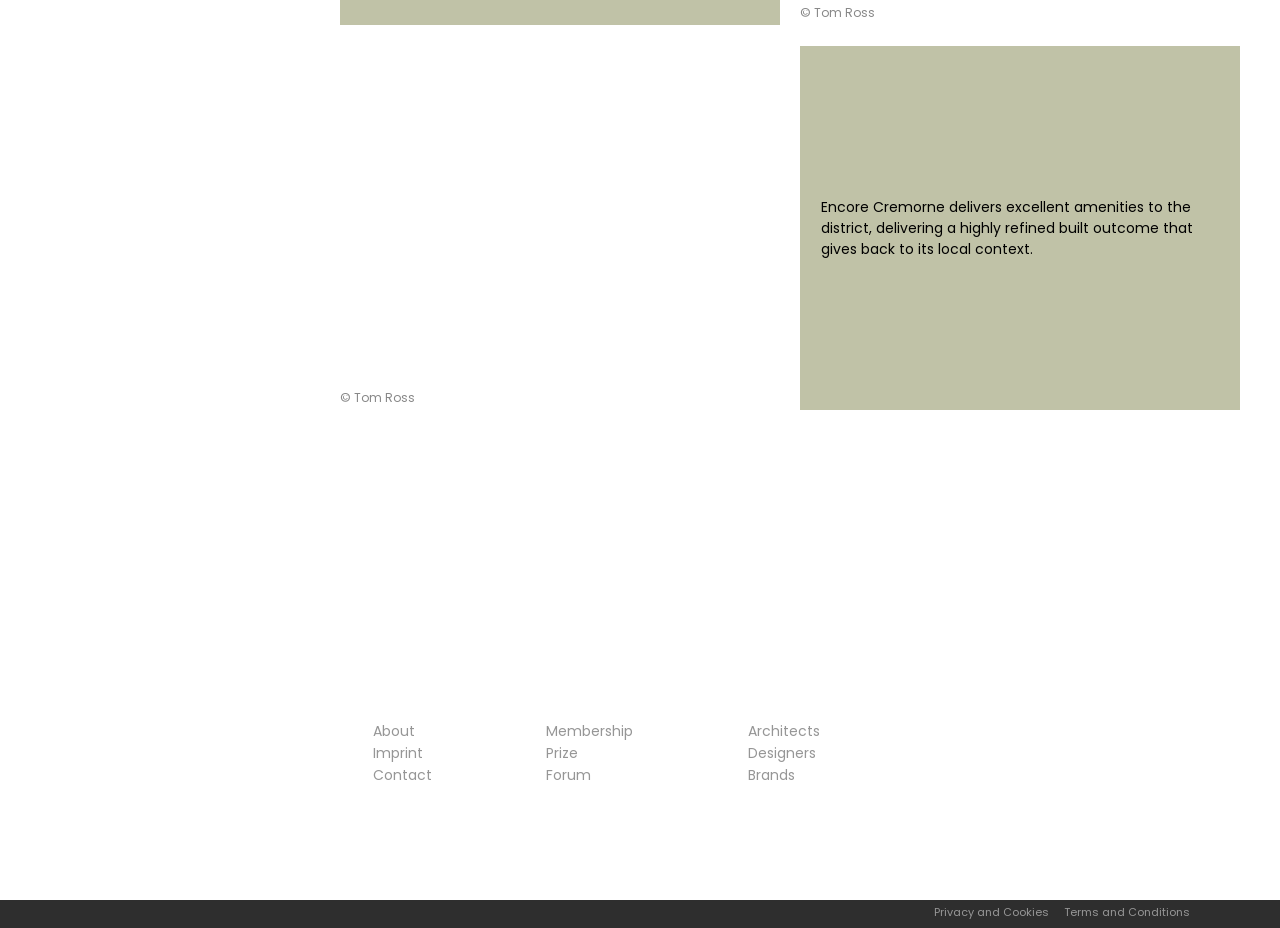Can you identify the bounding box coordinates of the clickable region needed to carry out this instruction: 'Explore Architectures'? The coordinates should be four float numbers within the range of 0 to 1, stated as [left, top, right, bottom].

[0.738, 0.73, 0.795, 0.81]